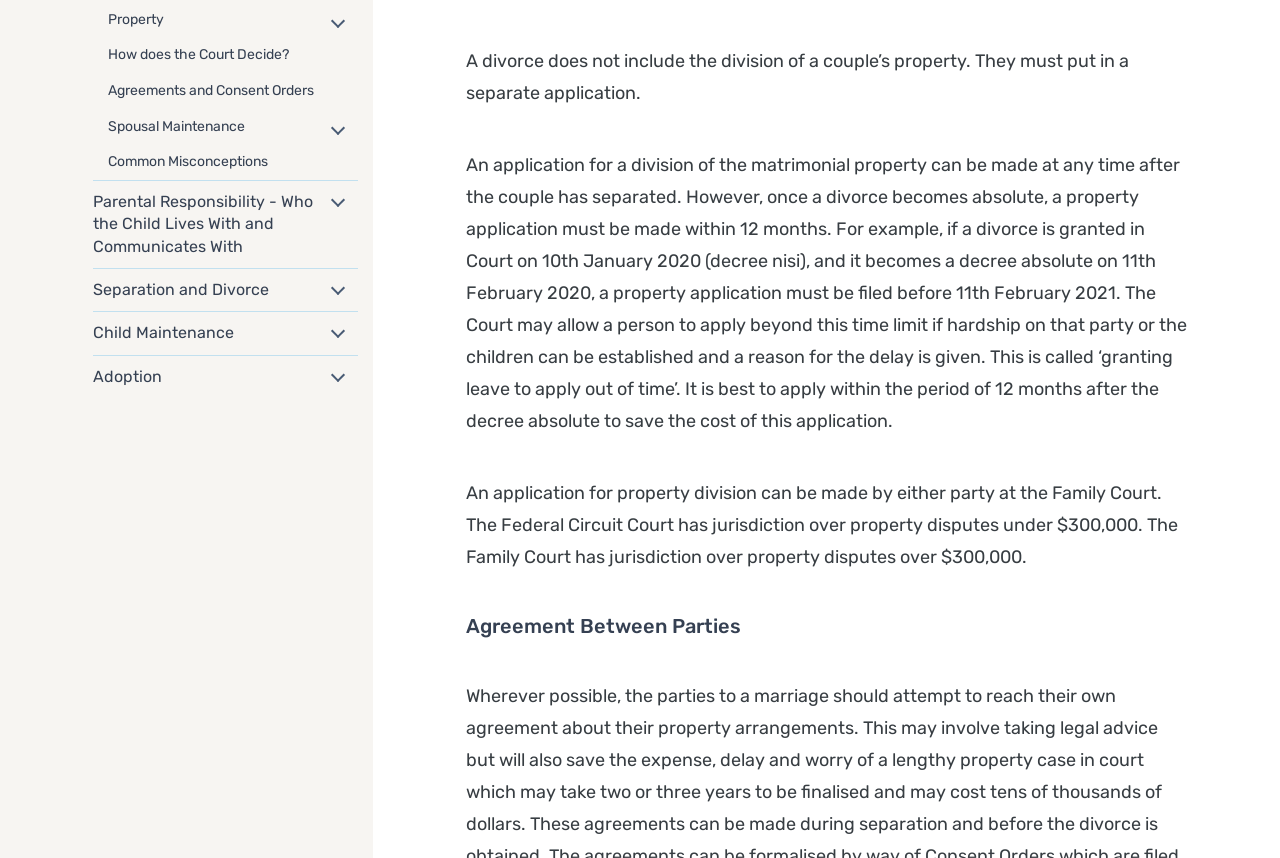Please specify the bounding box coordinates in the format (top-left x, top-left y, bottom-right x, bottom-right y), with all values as floating point numbers between 0 and 1. Identify the bounding box of the UI element described by: Separation and Divorce

[0.073, 0.313, 0.279, 0.363]